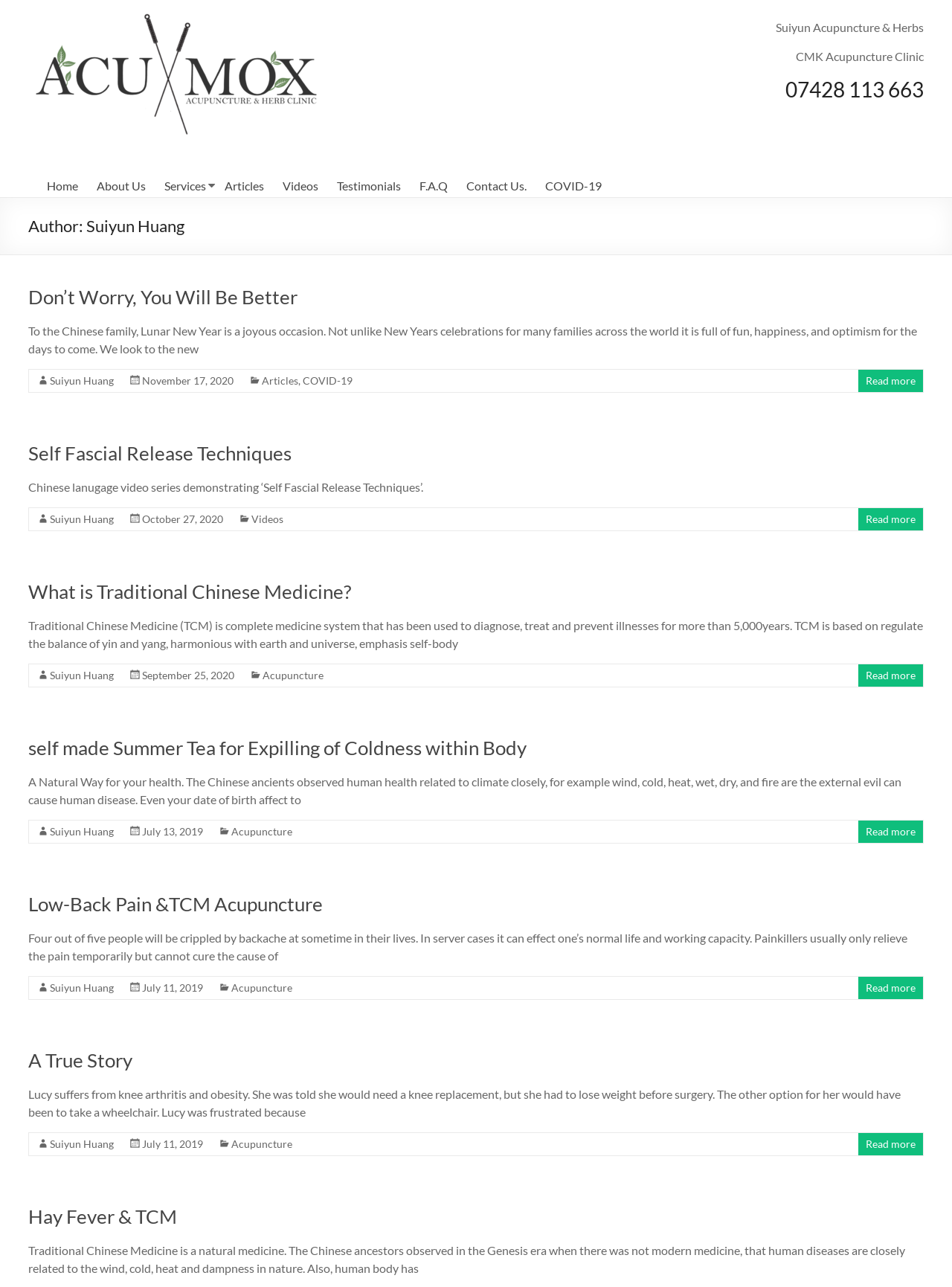What is the name of the clinic?
Look at the image and answer with only one word or phrase.

Suiyun Huang Acupuncture and Herb Clinic